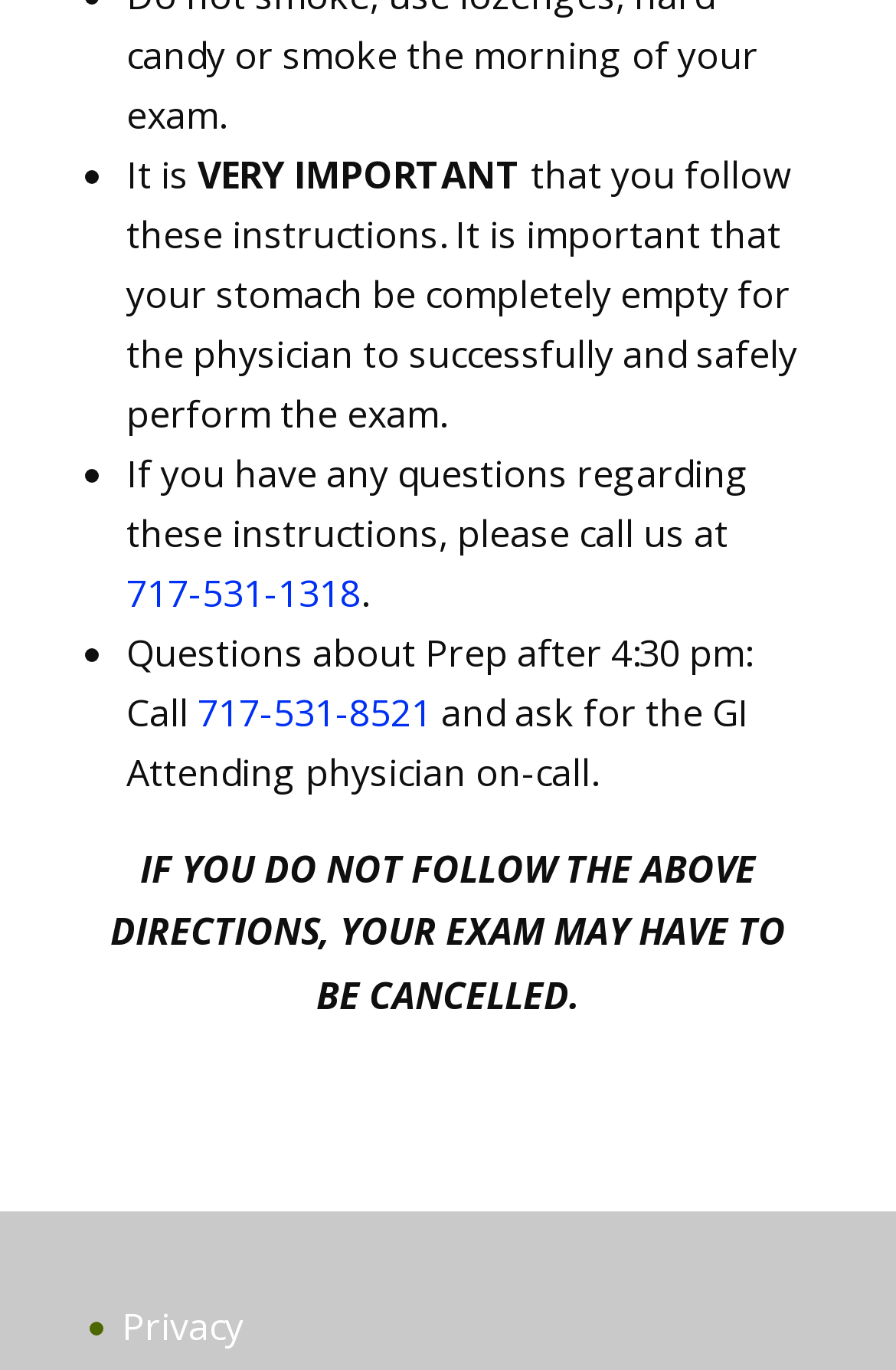What is the phone number to call for questions about prep after 4:30 pm?
Answer with a single word or short phrase according to what you see in the image.

717-531-8521